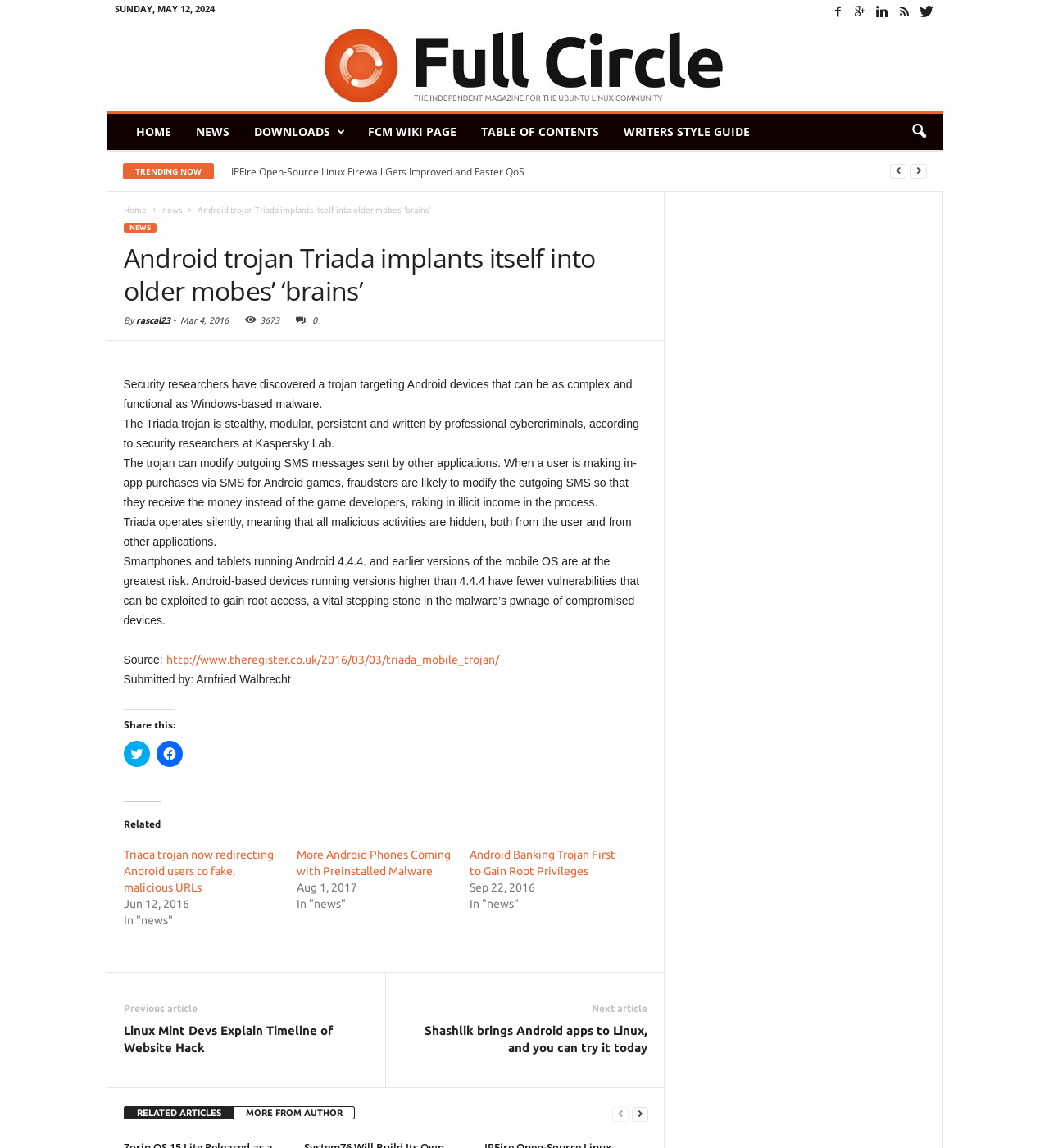What type of devices are targeted by Triada? Based on the screenshot, please respond with a single word or phrase.

Android devices